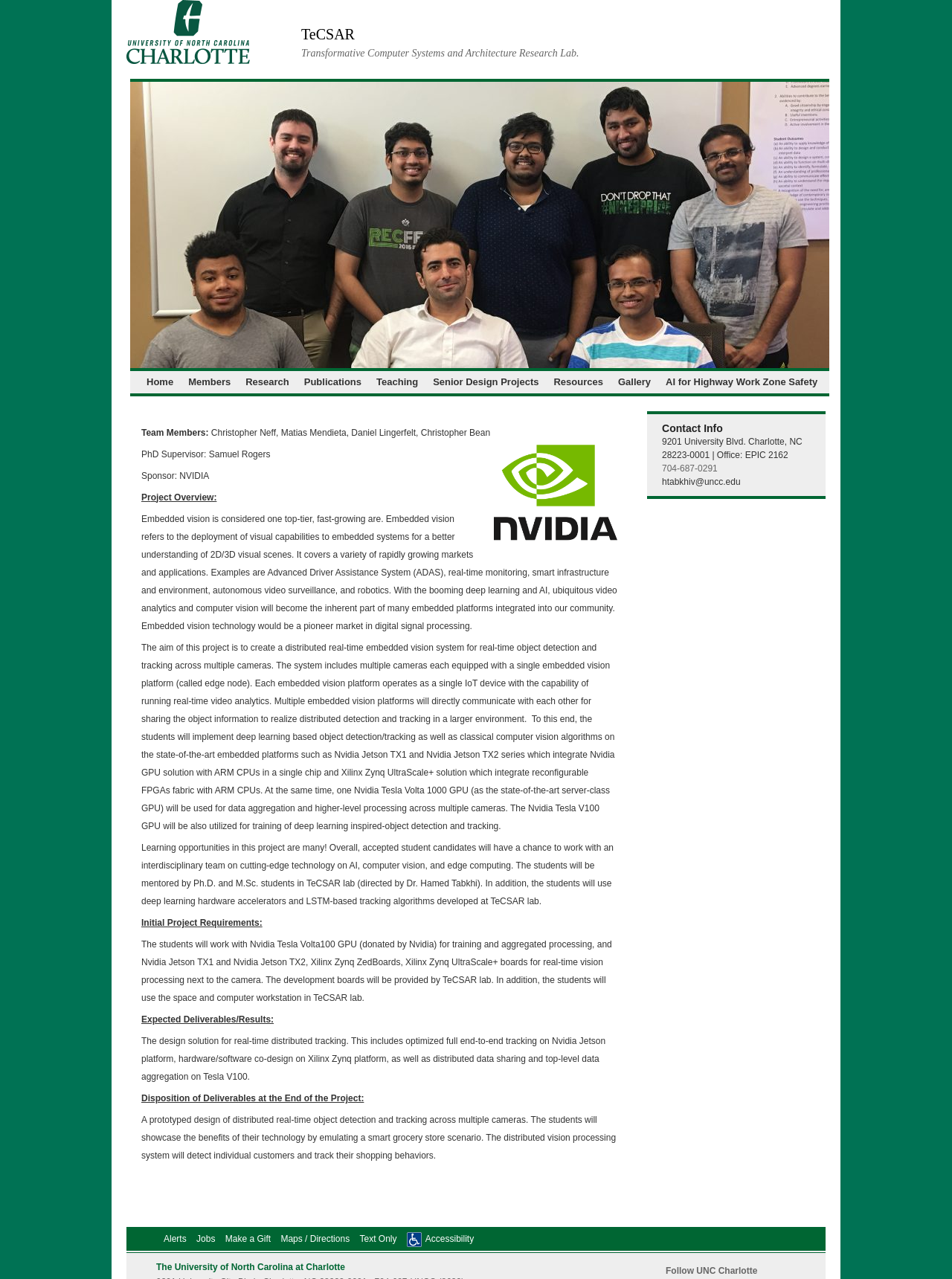Given the description: "Text Only", determine the bounding box coordinates of the UI element. The coordinates should be formatted as four float numbers between 0 and 1, [left, top, right, bottom].

[0.378, 0.965, 0.417, 0.973]